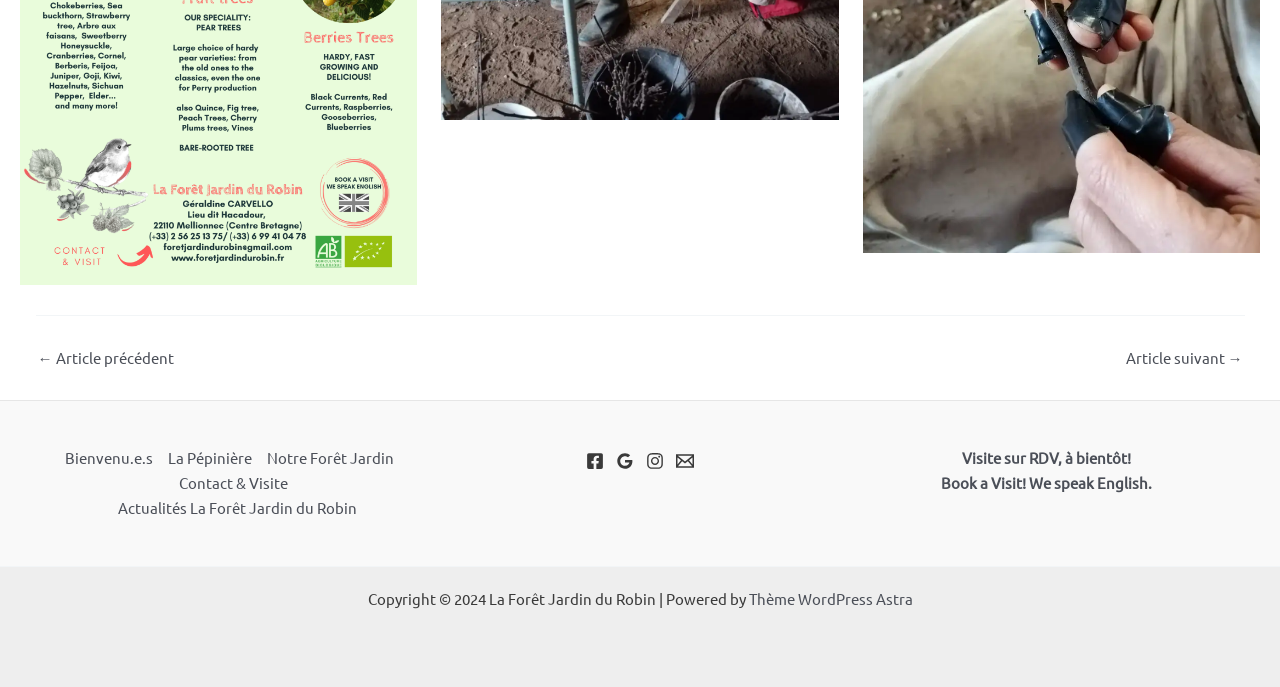Use a single word or phrase to answer this question: 
What is the copyright year of the website?

2024